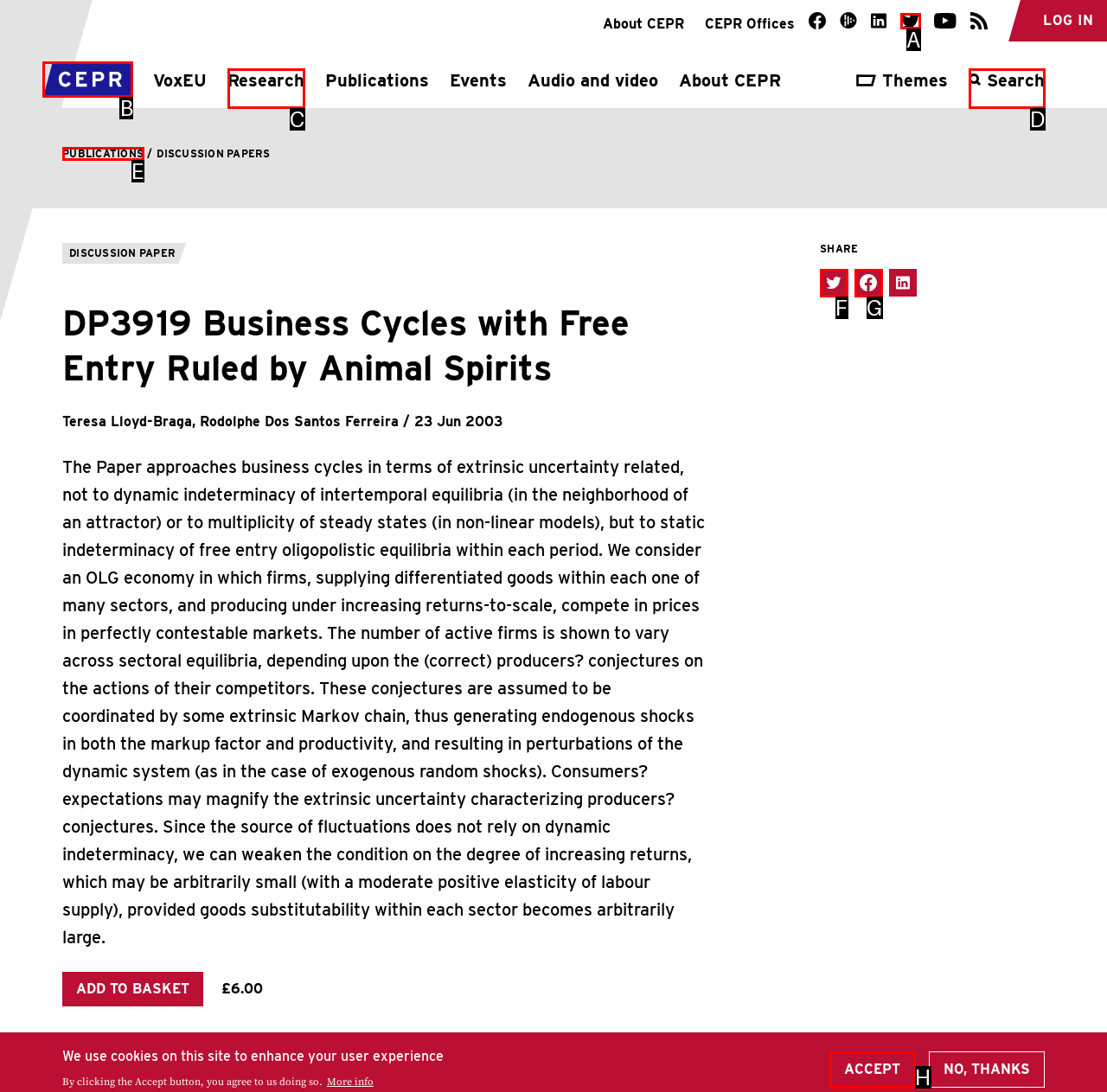Determine the letter of the element to click to accomplish this task: Go to the homepage. Respond with the letter.

B